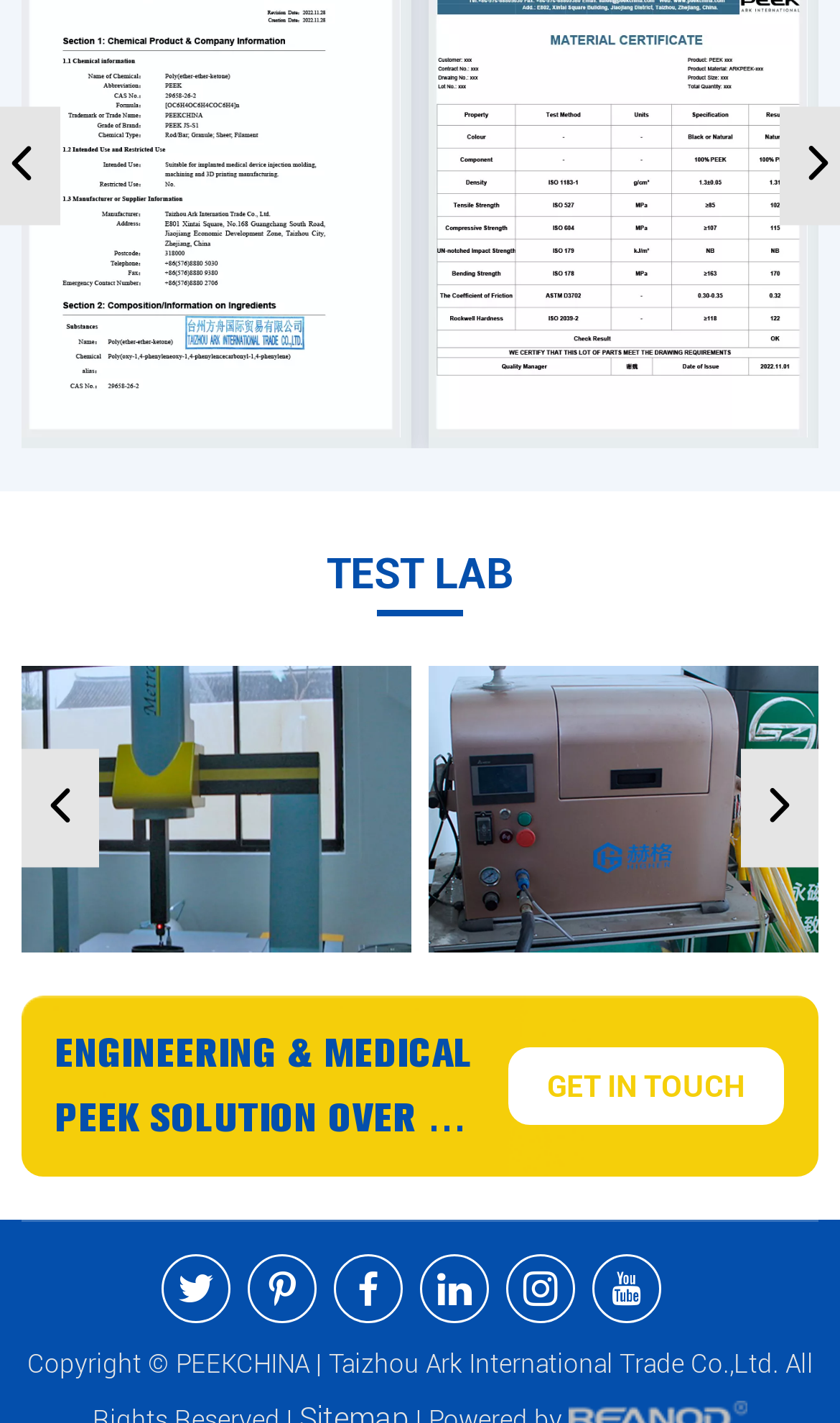Answer the following inquiry with a single word or phrase:
What is the text on the top middle of the webpage?

TEST LAB